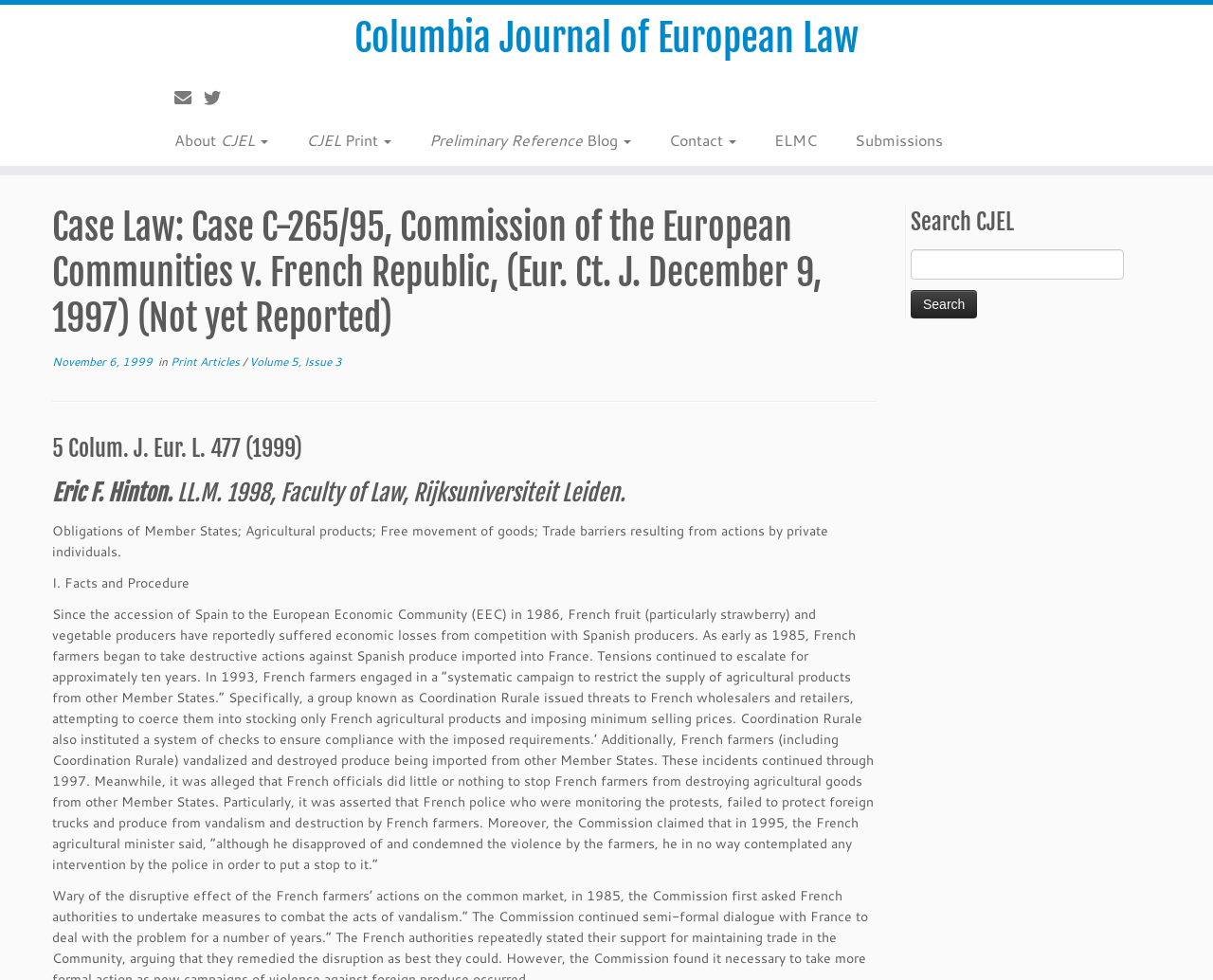Illustrate the webpage thoroughly, mentioning all important details.

The webpage is about a case law article from the Columbia Journal of European Law. At the top, there is a heading with the journal's name, which is also a link. Below it, there are several links to other pages, including "E-mail", "Follow me on Twitter", "About CJEL", and others.

The main content of the page is divided into two sections. The first section has a heading with the case law title, followed by a link to "November 6, 1999", and then some static text and links to "Print Articles" and "Volume 5, Issue 3". Below this, there is a horizontal separator line.

The second section has several headings, including one with the case citation "5 Colum. J. Eur. L. 477 (1999)" and another with the author's name "Eric F. Hinton. LL.M. 1998, Faculty of Law, Rijksuniversiteit Leiden.". There are also several blocks of static text, including a summary of the case facts and procedure.

On the right side of the page, there is a complementary section with a heading "Search CJEL" and a search box with a button. The search box has a placeholder text "Search for:".